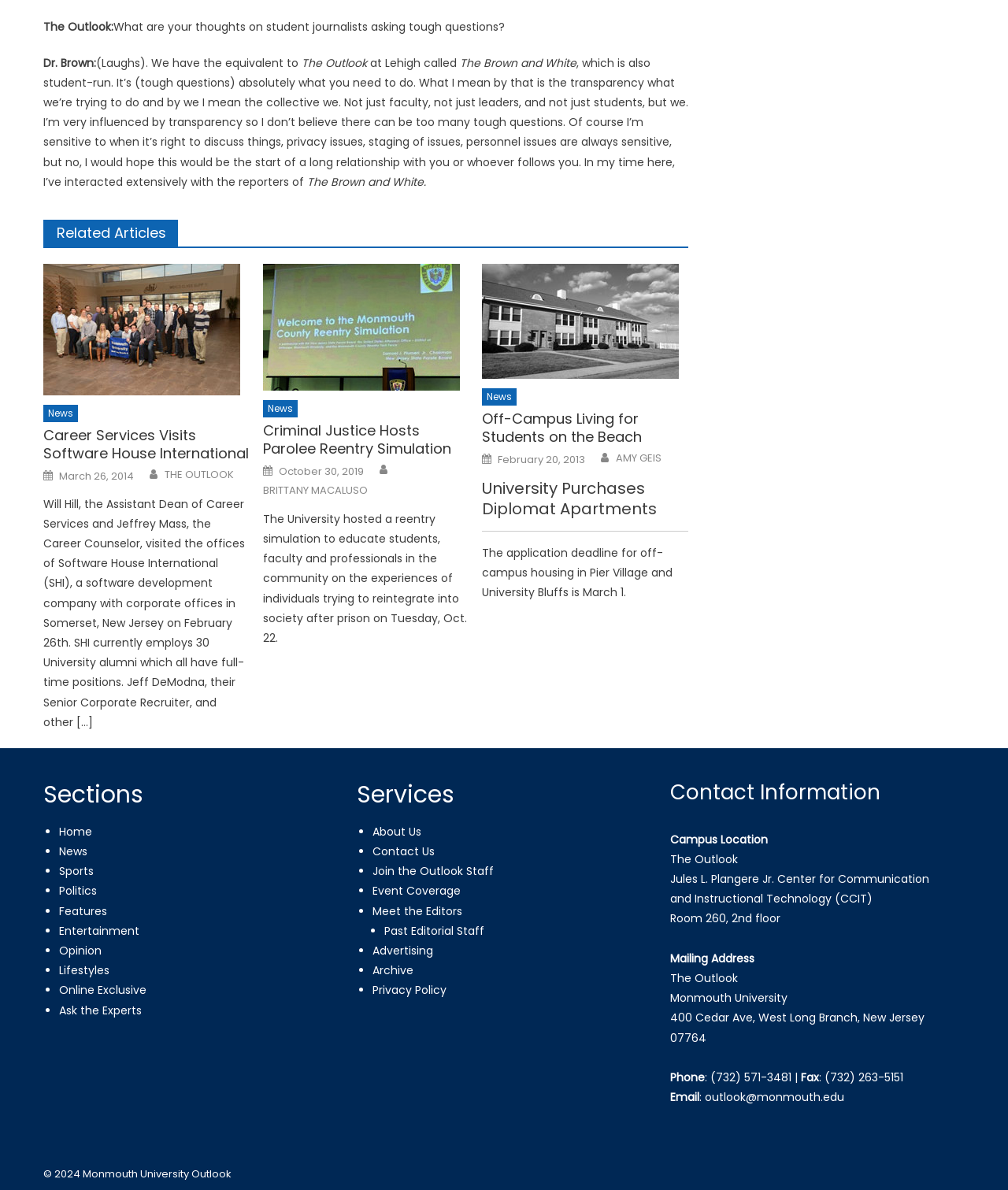Determine the bounding box coordinates of the section to be clicked to follow the instruction: "Check the 'Posted on' date of the article". The coordinates should be given as four float numbers between 0 and 1, formatted as [left, top, right, bottom].

[0.056, 0.391, 0.092, 0.412]